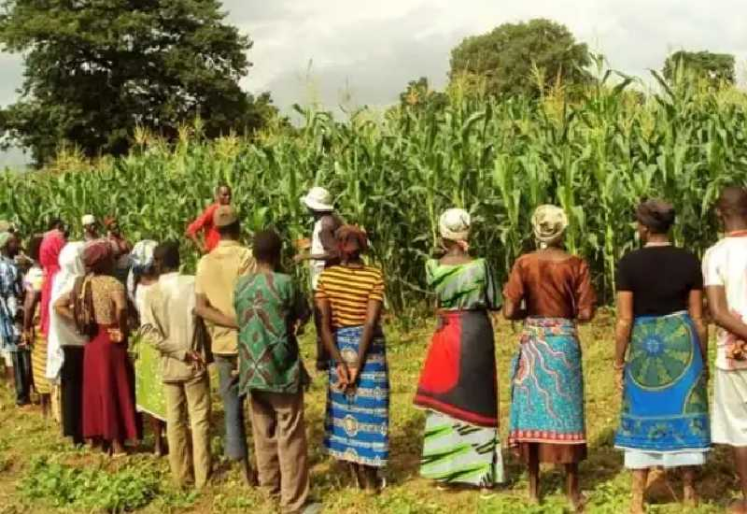Refer to the screenshot and give an in-depth answer to this question: Who articulated the policy forum's goals?

Mr. Wepia Addo Awal Adugwala articulated the policy forum's goals, which include prioritizing agricultural funding, improving agro-processing, and bolstering the economy, during a related policy forum, as mentioned in the description of the scene.